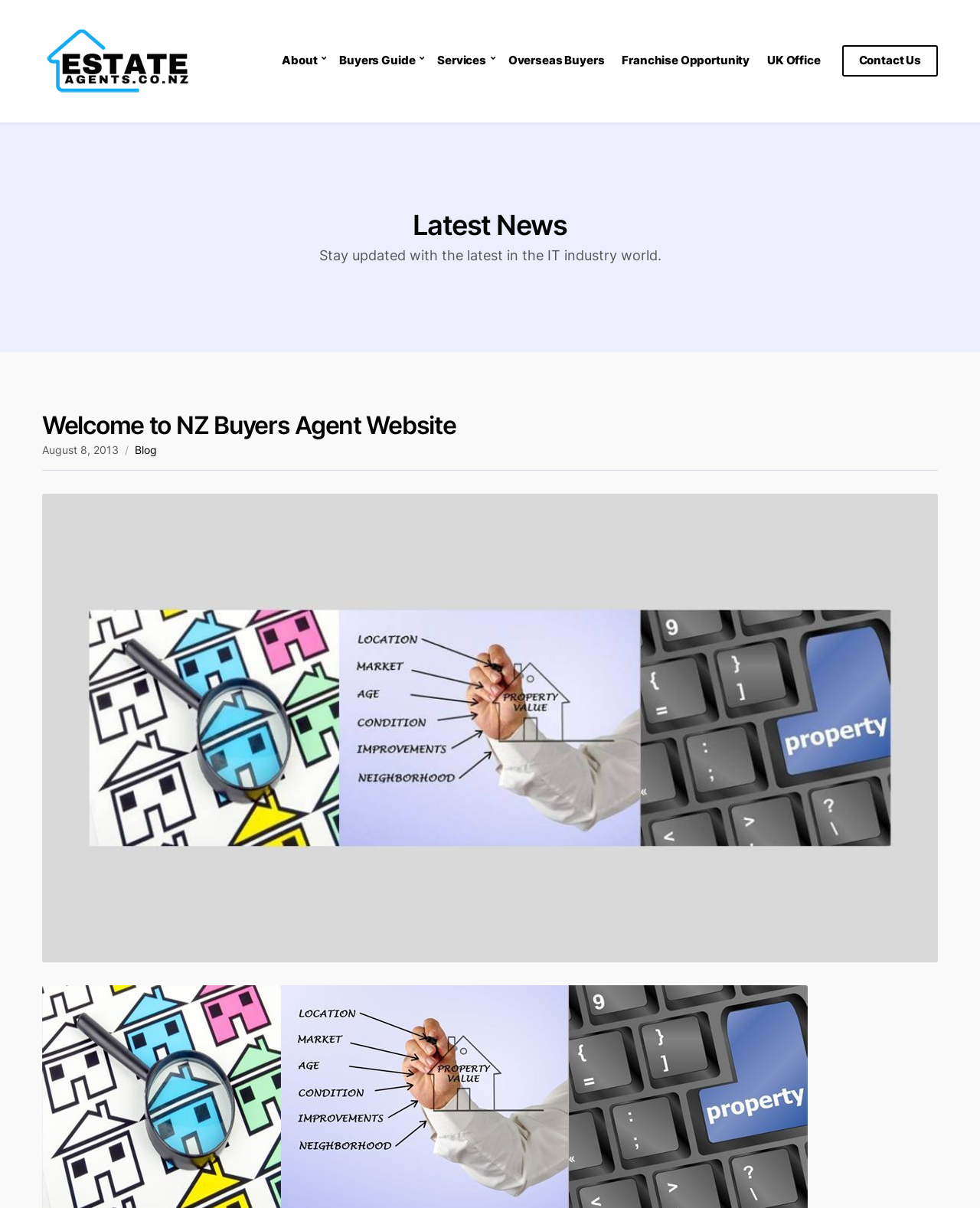Craft a detailed narrative of the webpage's structure and content.

The webpage is about NZ Buyers Agent, an independent and experienced buyers' agency. At the top left corner, there is a logo of Estate Agents with a size of approximately 200PX. Below the logo, there is a navigation menu with links to different sections, including "About", "Buyers Guide", "Services", "Overseas Buyers", "Franchise Opportunity", "UK Office", and "Contact Us". These links are aligned horizontally and take up about half of the screen width.

On the right side of the navigation menu, there is a section titled "Latest News" with a brief description "Stay updated with the latest in the IT industry world." Below this section, there is a heading "Welcome to NZ Buyers Agent Website" followed by a time stamp "August 8, 2013". Next to the time stamp, there is a link to the "Blog" section.

Below the navigation menu, there is a large image that takes up most of the screen width, which appears to be a screenshot of the NZ Buyers Agents website. At the bottom right corner, there is a button to scroll to the top of the page.

The meta description suggests that NZ Buyers Agent provides impartial advice to buyers, handling research, appraisal, due diligence, and negotiation on their behalf.